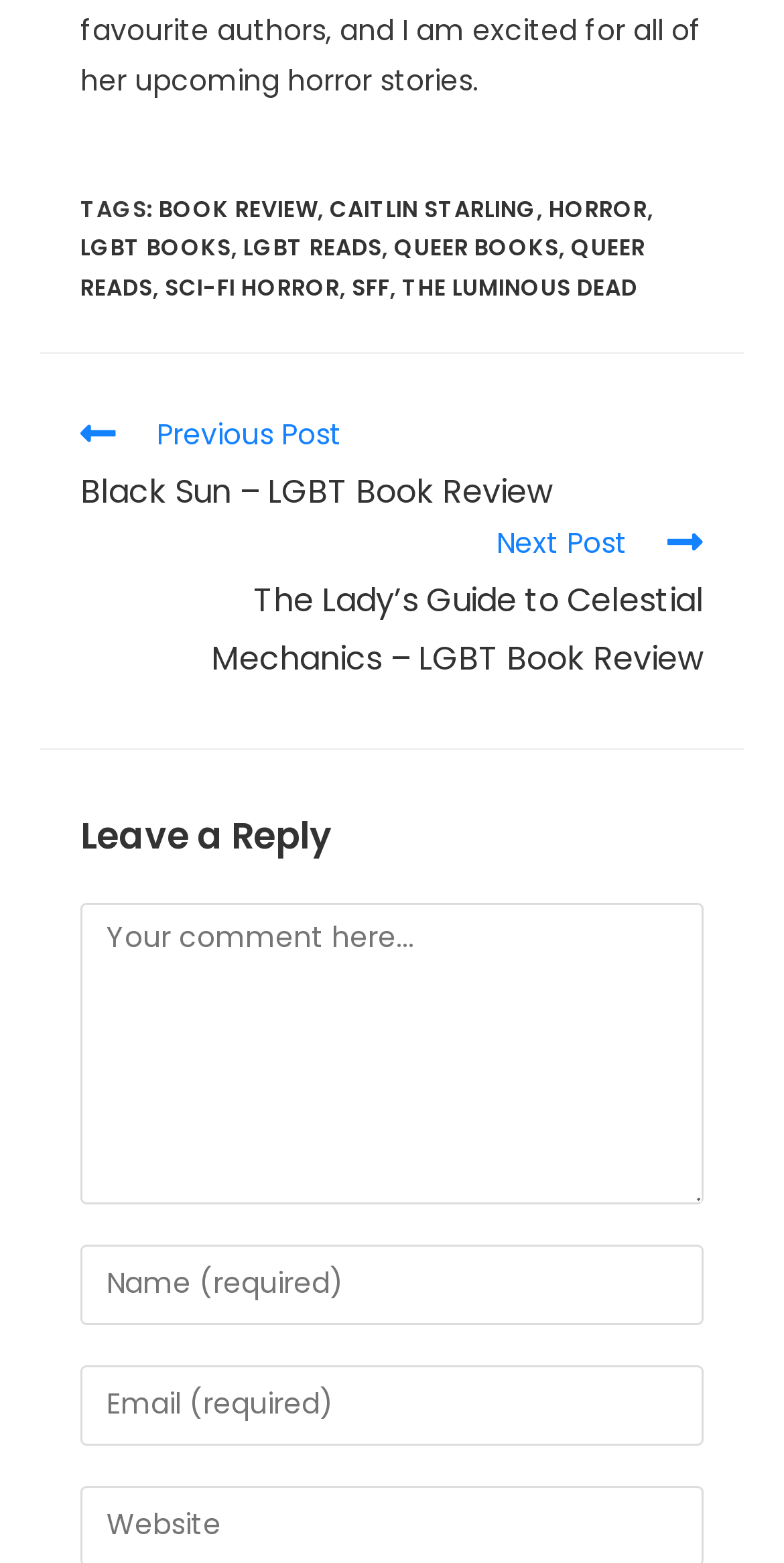Please identify the bounding box coordinates of the area that needs to be clicked to follow this instruction: "Enter a comment".

[0.103, 0.577, 0.897, 0.77]